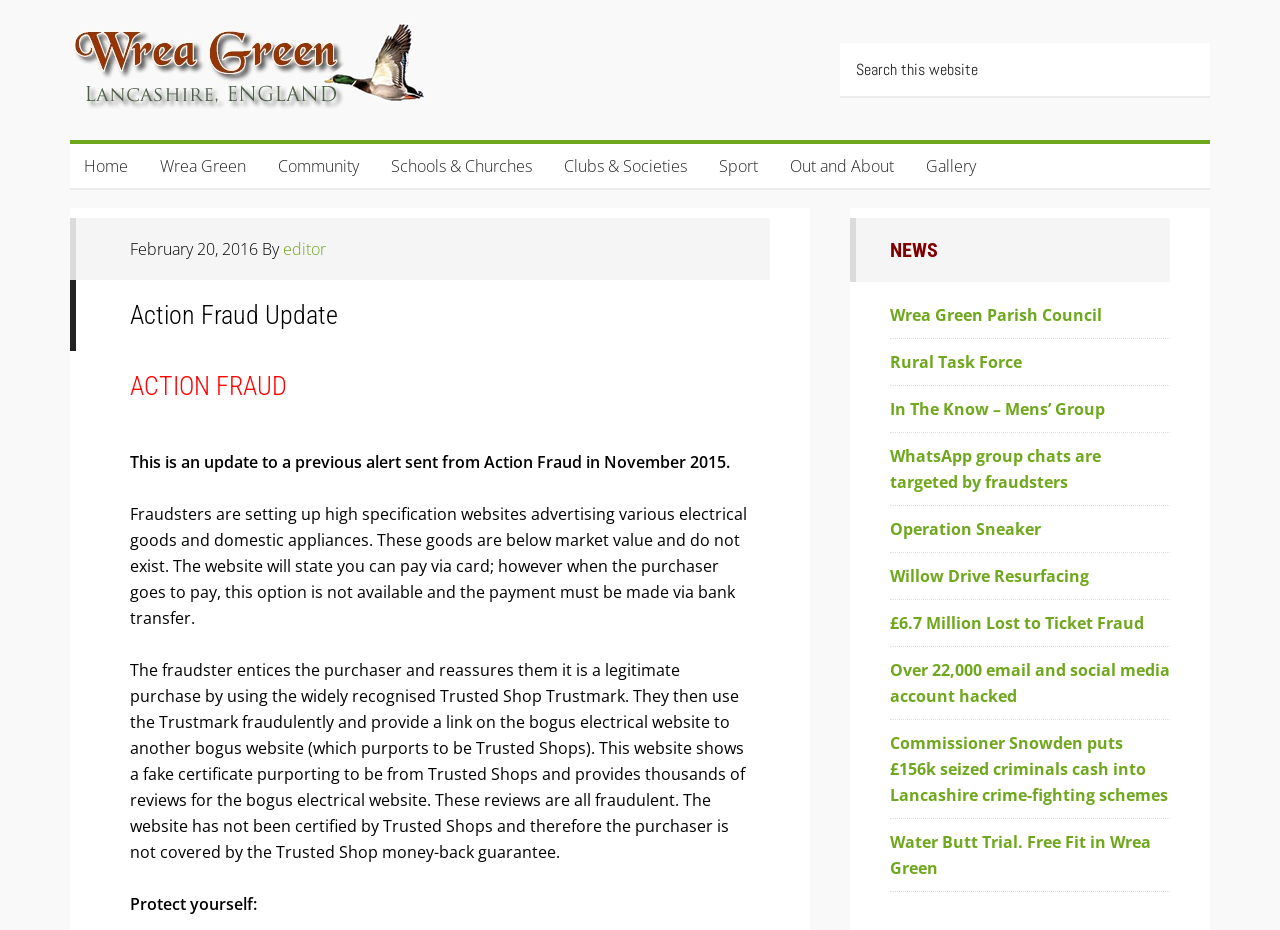Determine the bounding box coordinates of the clickable region to execute the instruction: "Visit the store". The coordinates should be four float numbers between 0 and 1, denoted as [left, top, right, bottom].

None